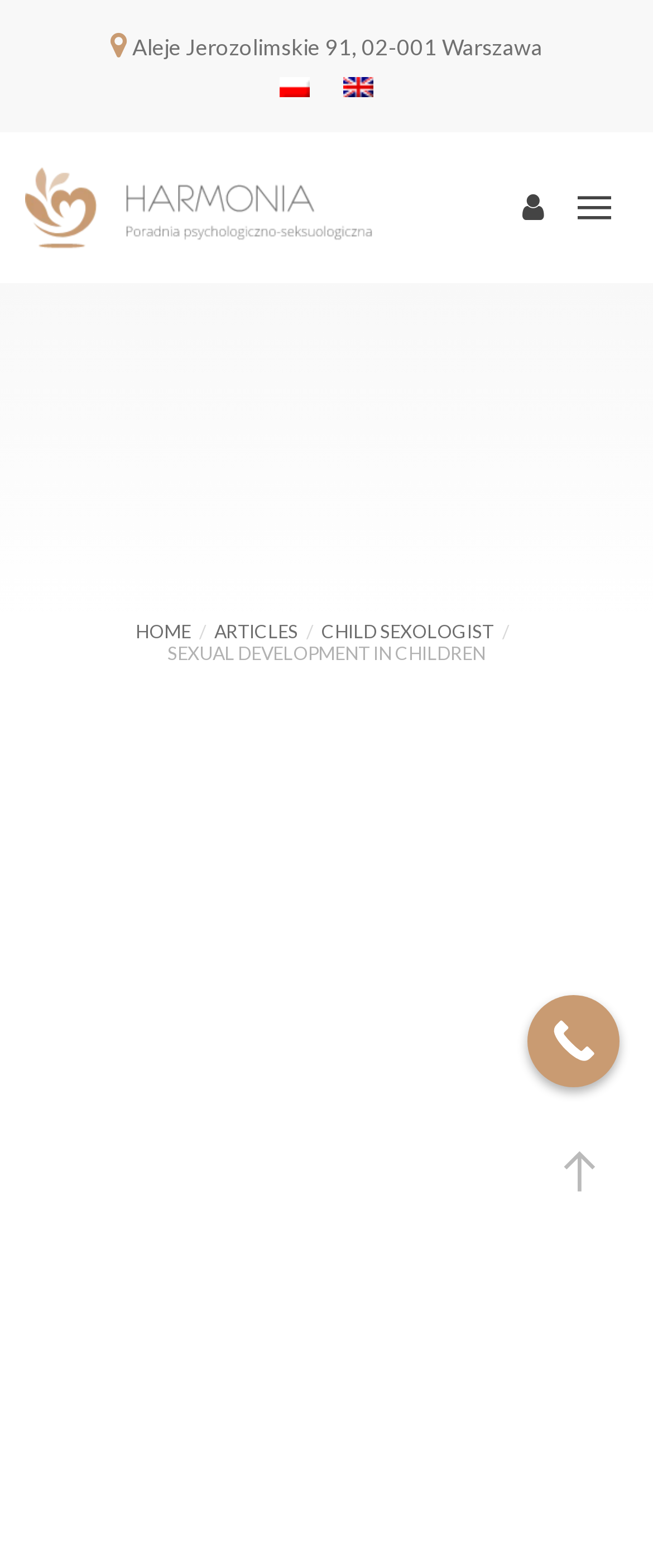How many languages are available on this website?
Please answer the question with a detailed response using the information from the screenshot.

I found two link elements with bounding box coordinates [0.403, 0.04, 0.5, 0.068] and [0.5, 0.04, 0.597, 0.068] which contain the text 'Polish' and 'English' respectively, indicating that the website is available in two languages.